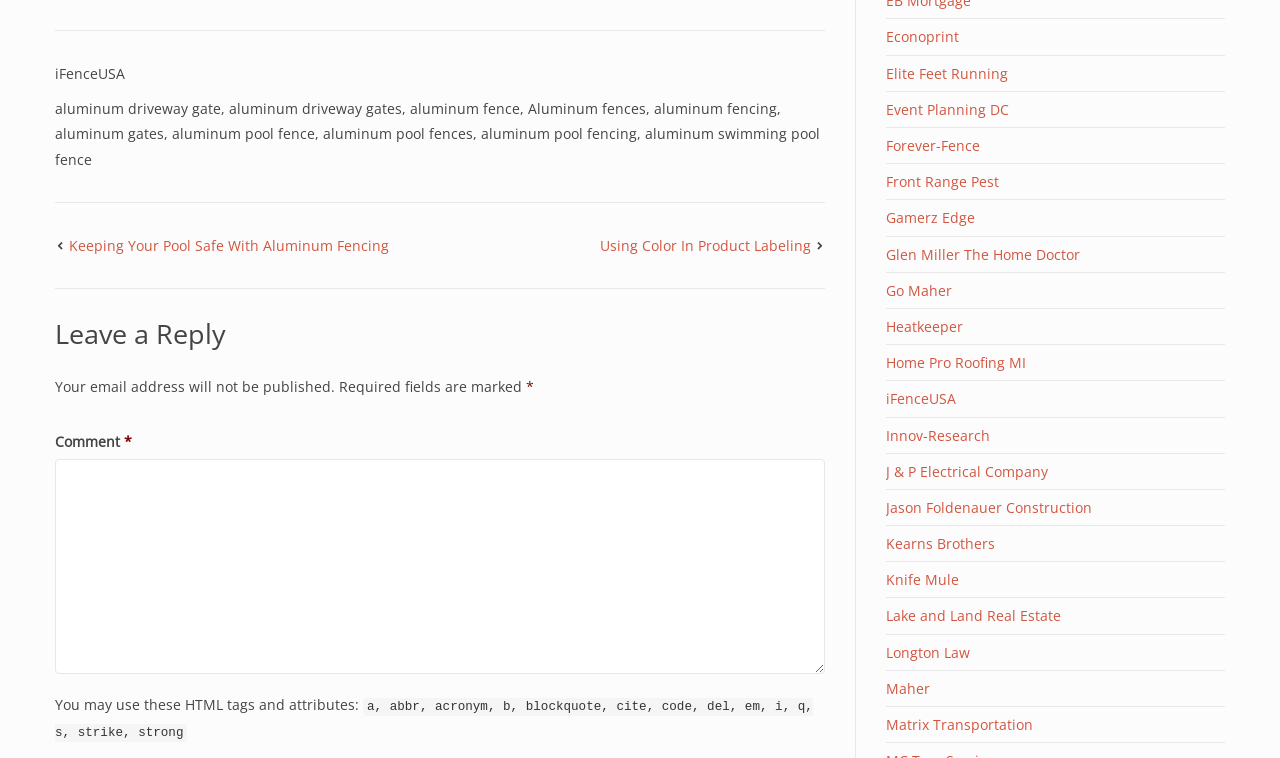Please identify the bounding box coordinates of the area I need to click to accomplish the following instruction: "Click on 'aluminum driveway gate'".

[0.043, 0.131, 0.173, 0.156]